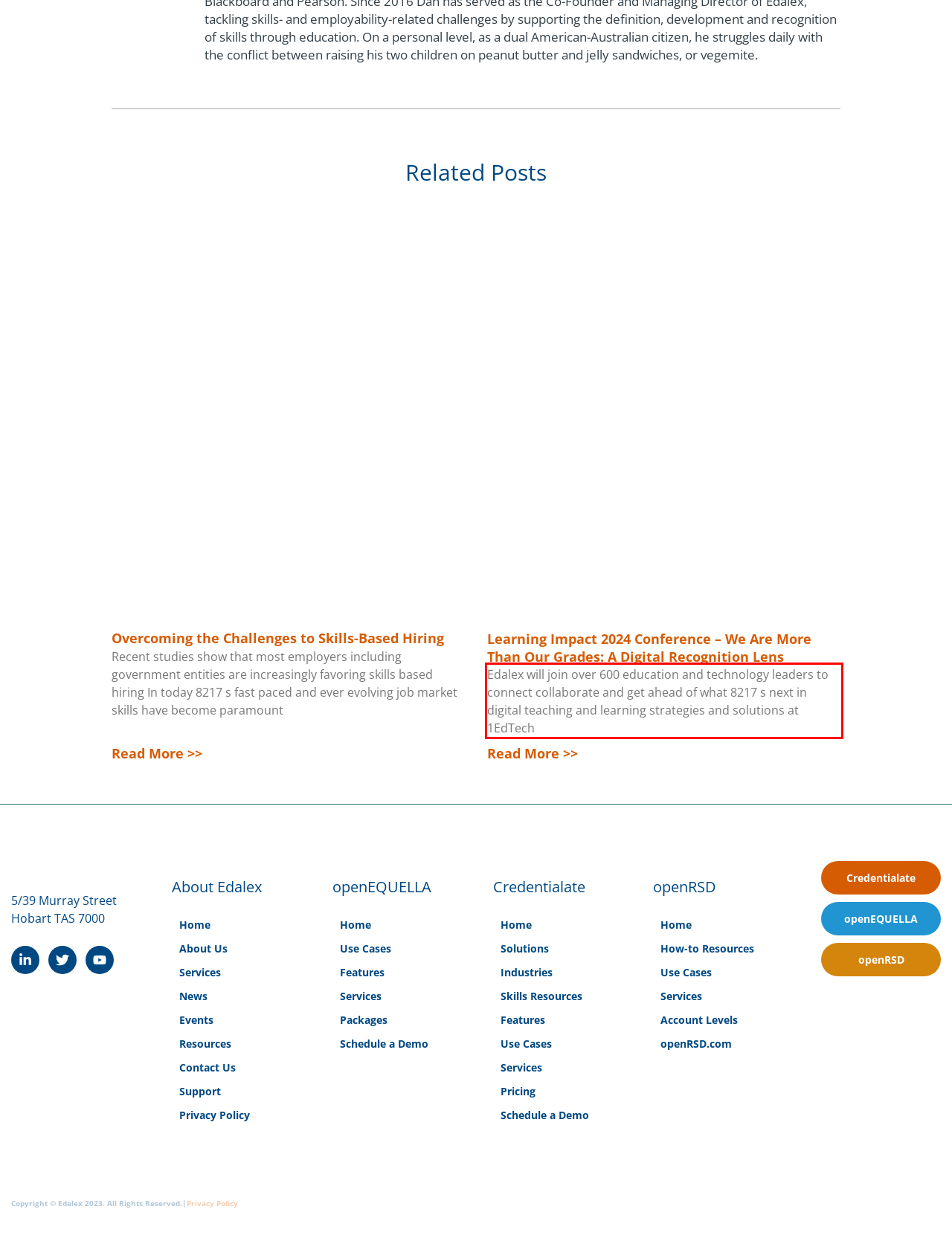You are given a webpage screenshot with a red bounding box around a UI element. Extract and generate the text inside this red bounding box.

Edalex will join over 600 education and technology leaders to connect collaborate and get ahead of what 8217 s next in digital teaching and learning strategies and solutions at 1EdTech